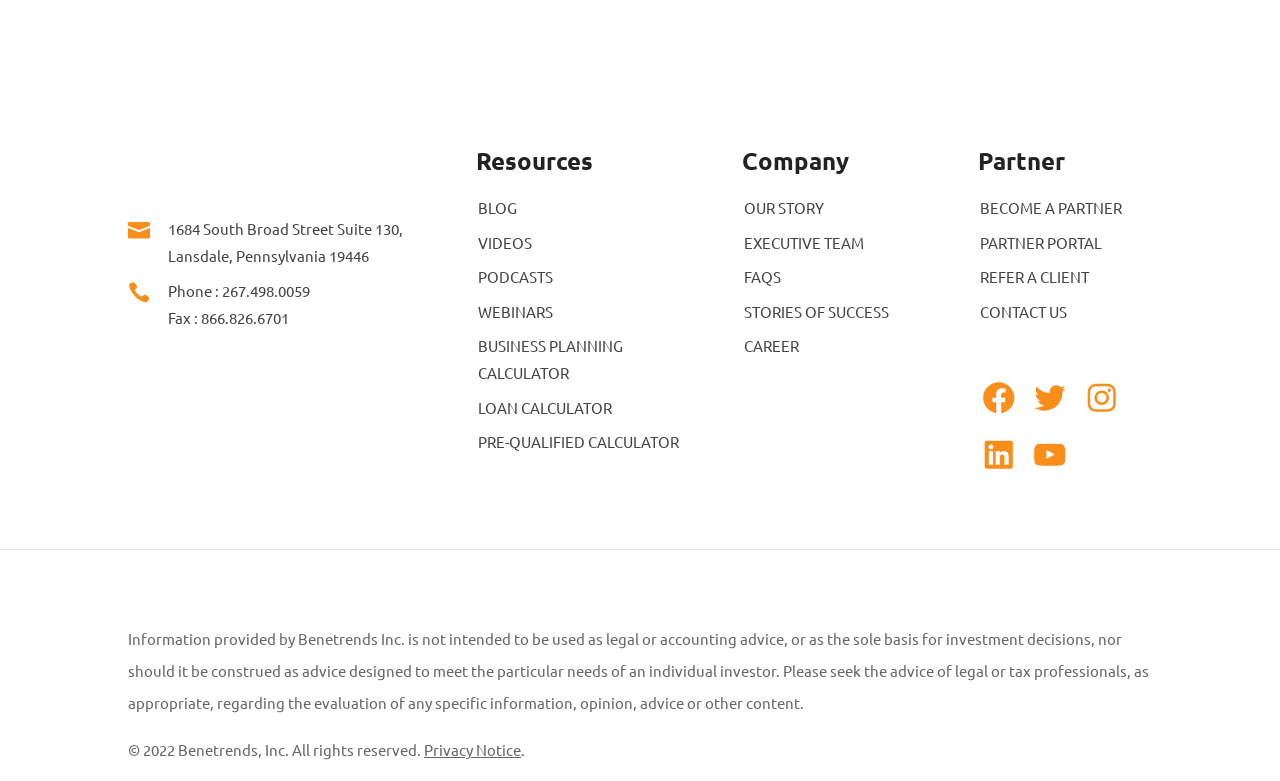What is the purpose of the 'Business Planning Calculator'?
Refer to the image and offer an in-depth and detailed answer to the question.

I found a link called 'Business Planning Calculator' under the 'Resources' section, but the webpage does not provide information about its specific purpose. It might be used for calculating business plans, but I cannot determine its exact function without additional context.